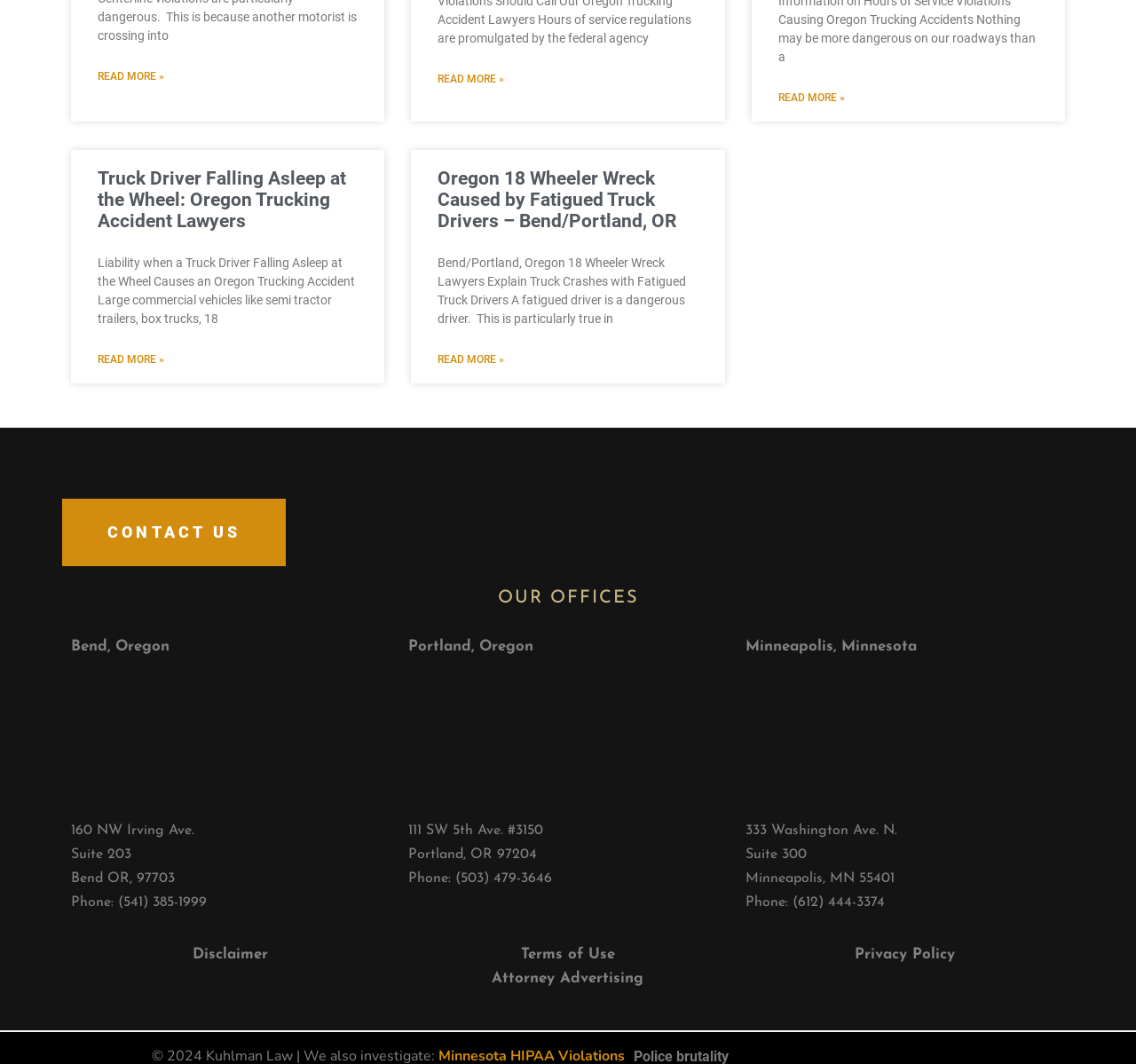Use a single word or phrase to answer the question: What is the phone number of the Bend office?

(541) 385-1999